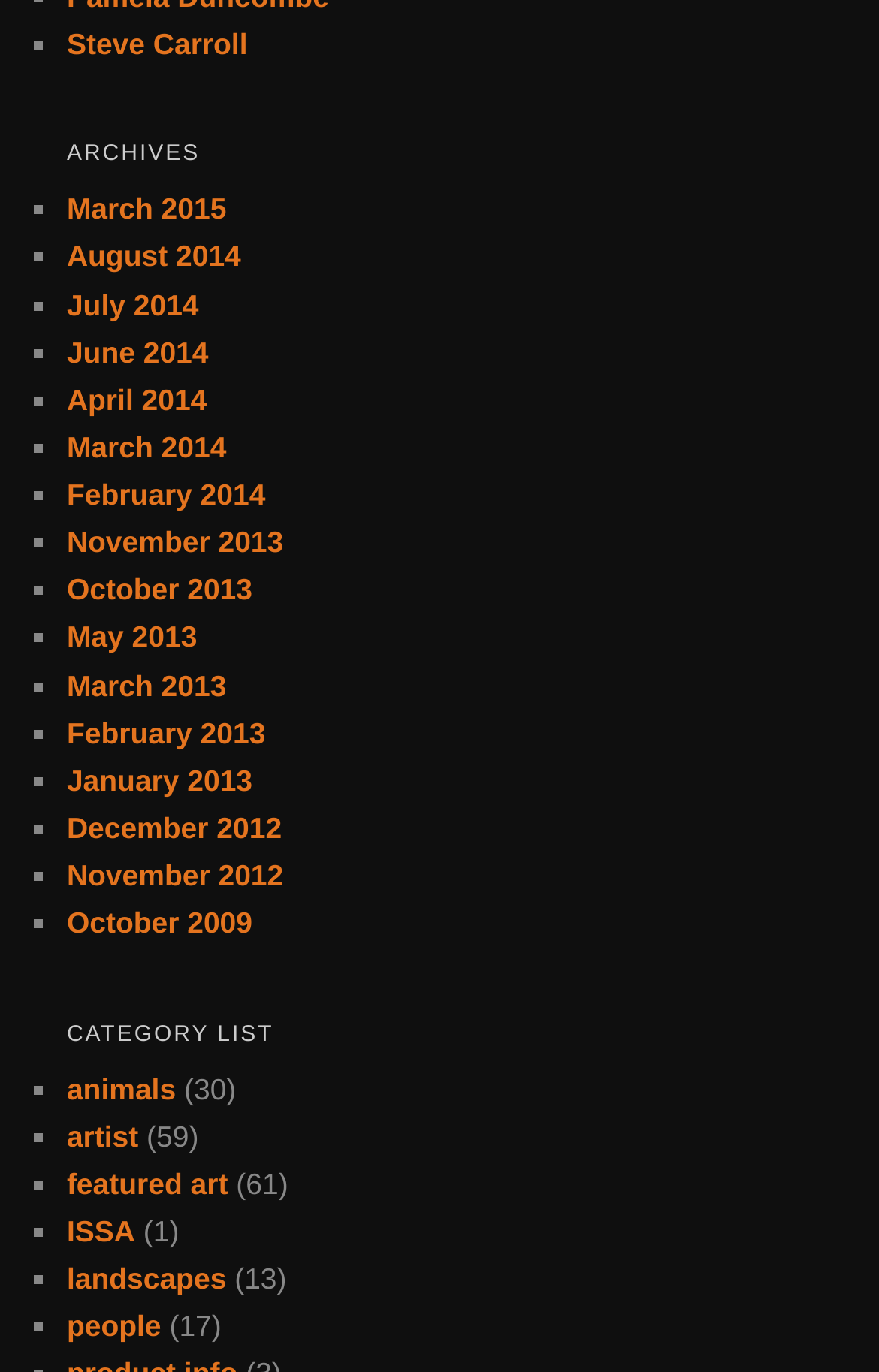Locate the bounding box coordinates of the region to be clicked to comply with the following instruction: "Check people". The coordinates must be four float numbers between 0 and 1, in the form [left, top, right, bottom].

[0.076, 0.954, 0.183, 0.979]